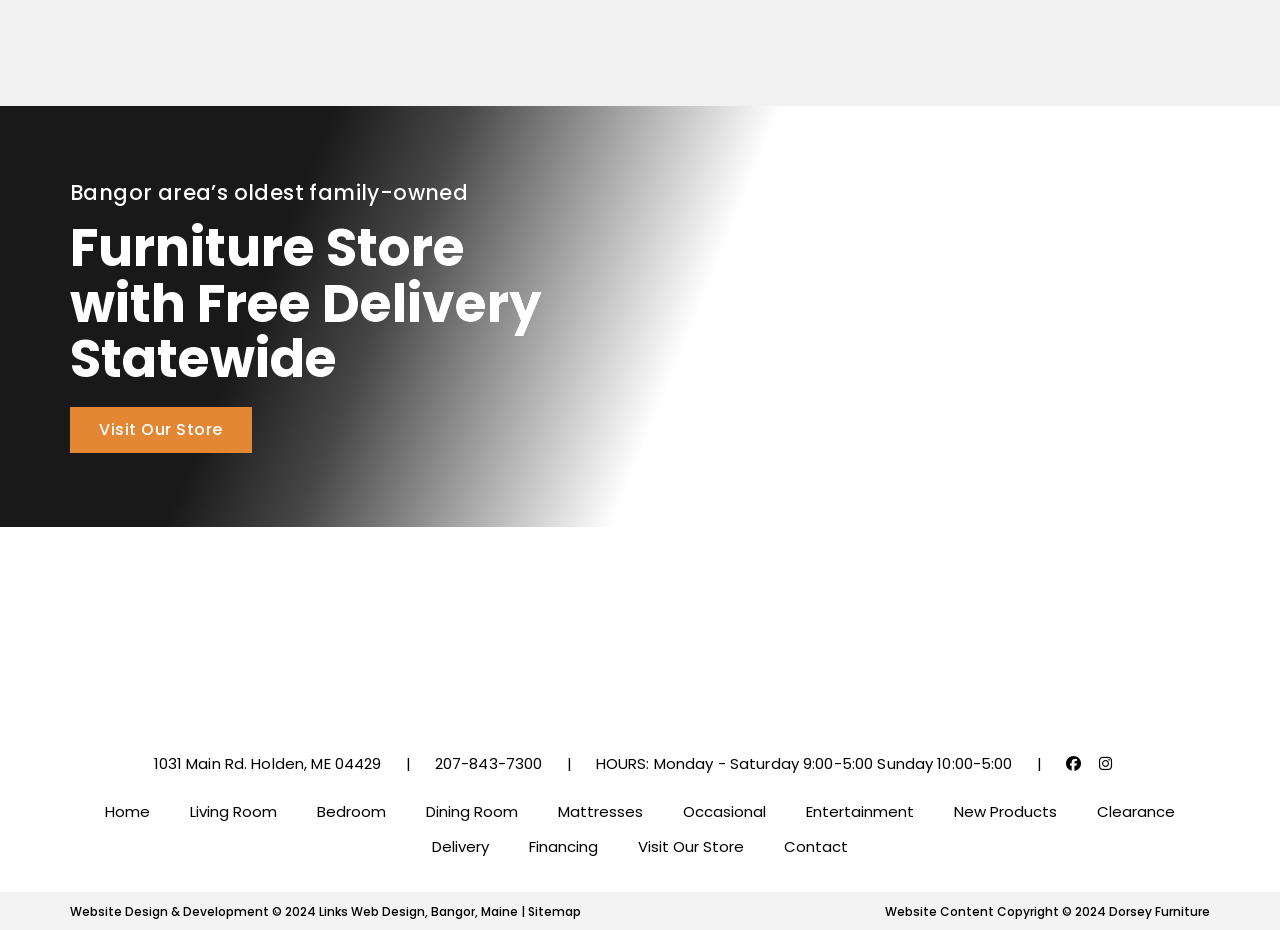Locate the bounding box coordinates of the clickable area needed to fulfill the instruction: "Check the sitemap".

[0.412, 0.971, 0.454, 0.989]